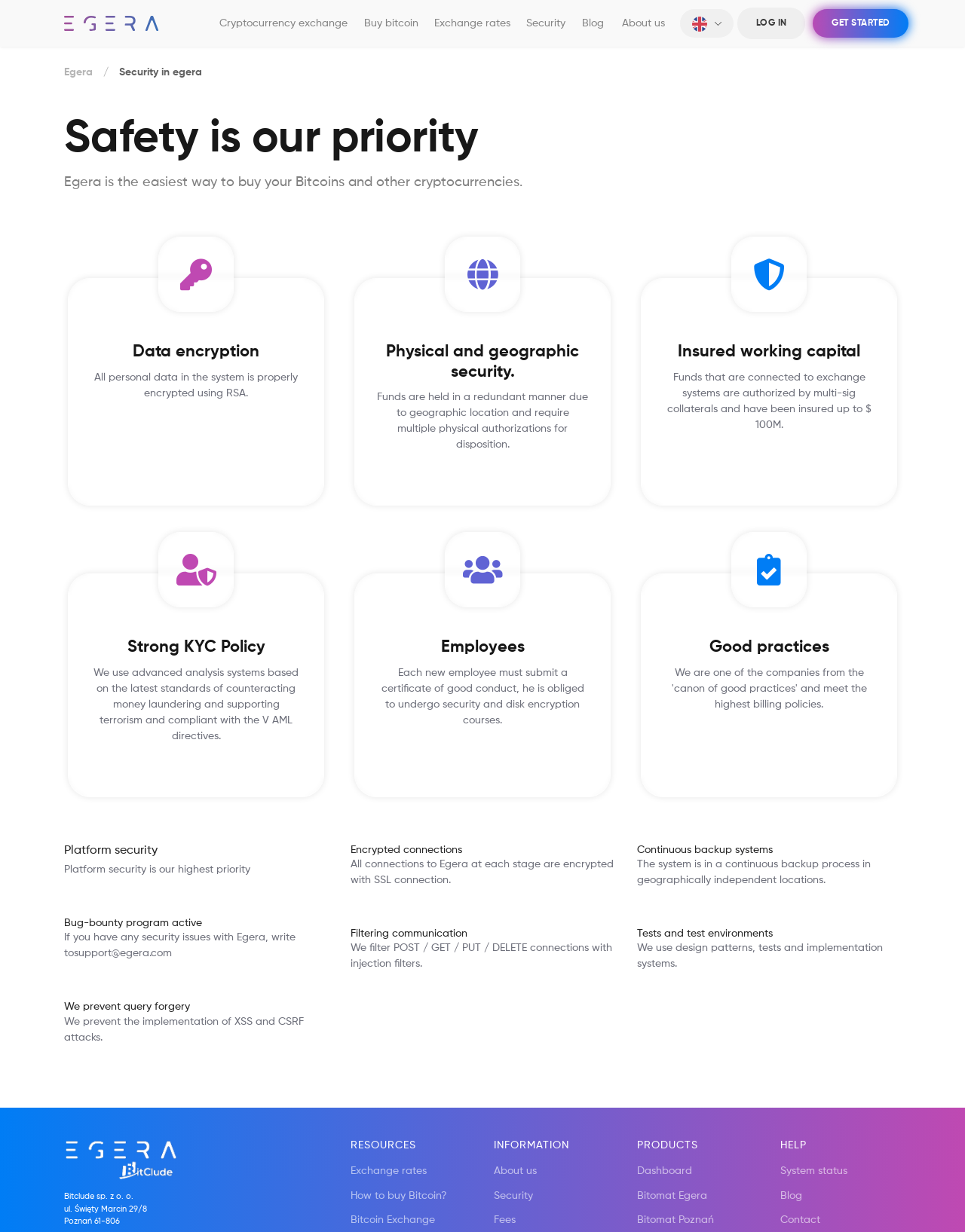Identify the bounding box coordinates for the element you need to click to achieve the following task: "Learn about Data encryption". The coordinates must be four float values ranging from 0 to 1, formatted as [left, top, right, bottom].

[0.094, 0.278, 0.312, 0.294]